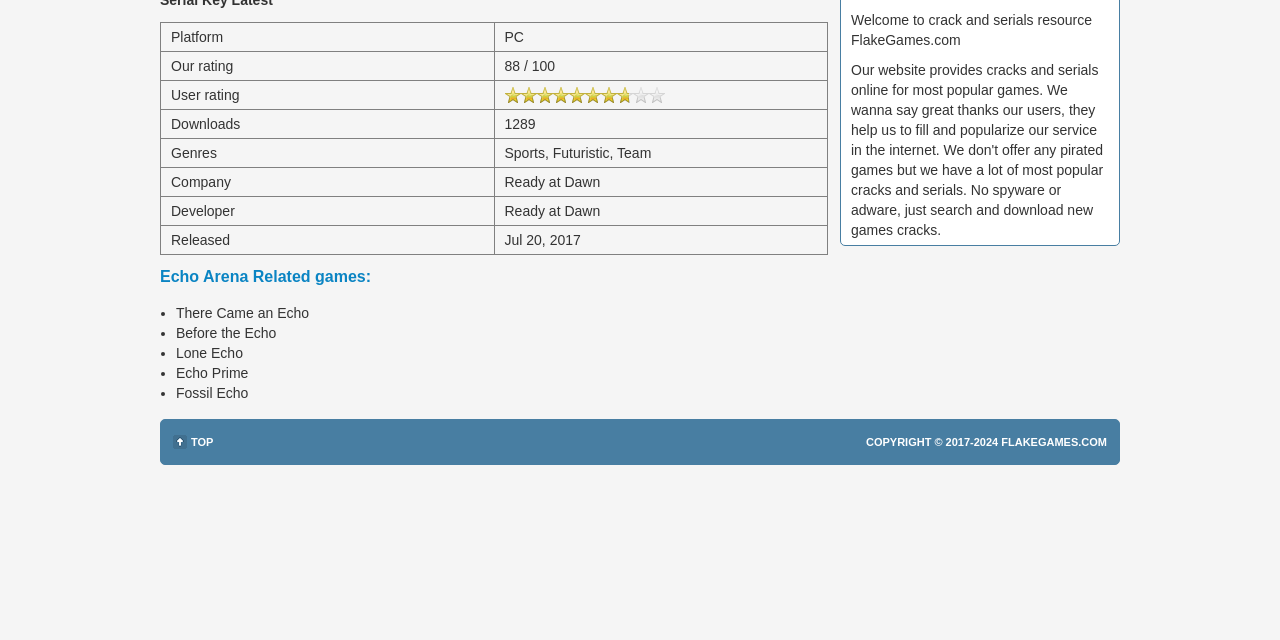For the element described, predict the bounding box coordinates as (top-left x, top-left y, bottom-right x, bottom-right y). All values should be between 0 and 1. Element description: There Came an Echo

[0.138, 0.477, 0.241, 0.502]